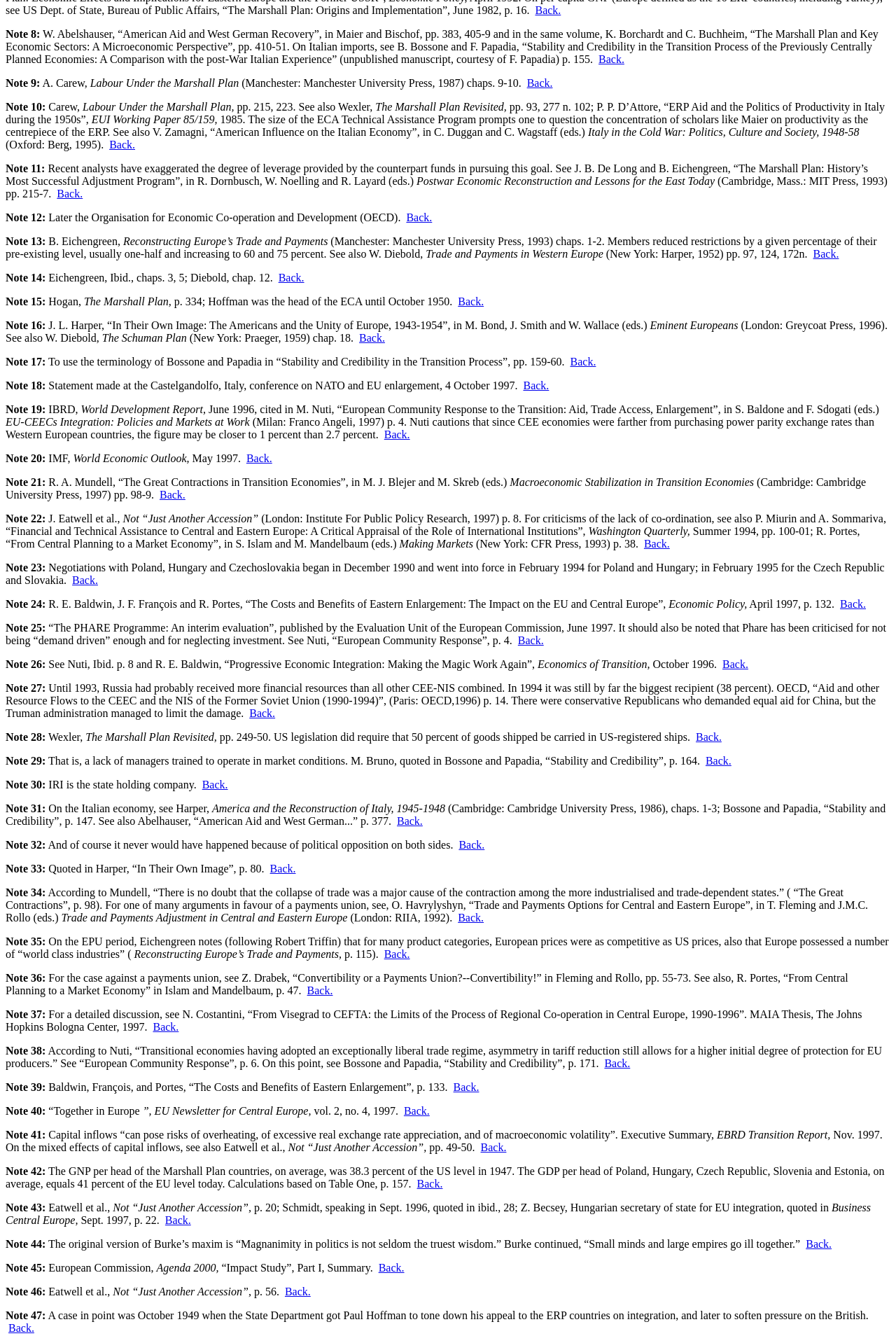Extract the bounding box coordinates for the UI element described by the text: "Back.". The coordinates should be in the form of [left, top, right, bottom] with values between 0 and 1.

[0.184, 0.909, 0.213, 0.918]